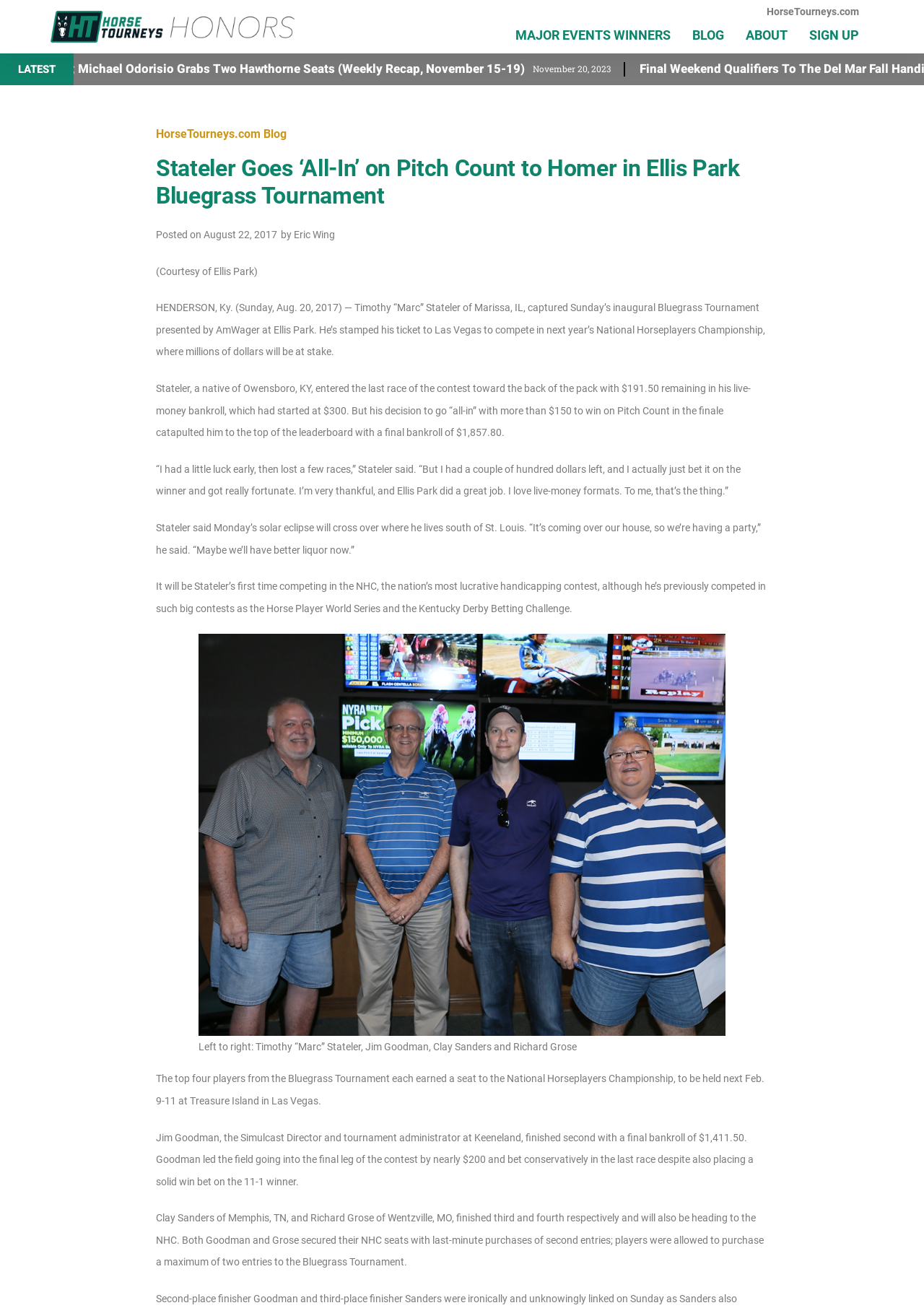Describe all the significant parts and information present on the webpage.

The webpage is about Timothy "Marc" Stateler, who won the inaugural Bluegrass Tournament presented by AmWager at Ellis Park. At the top of the page, there are several links, including "HorseTourneys.com", "MAJOR EVENTS WINNERS", "BLOG", "ABOUT", and "SIGN UP", which are positioned horizontally across the top of the page.

Below the links, there are two headings, "LATEST" and "HorseTourneys.com Blog", which are positioned on the left side of the page. The main article is titled "Stateler Goes ‘All-In’ on Pitch Count to Homer in Ellis Park Bluegrass Tournament" and is positioned below the headings.

The article starts with a brief introduction, followed by a quote from Stateler, and then describes his experience in the tournament. There are several paragraphs of text that provide more details about the tournament and Stateler's win.

On the right side of the article, there is a figure with a caption that shows a photo of Stateler and other players. The caption describes the people in the photo.

At the bottom of the page, there are more paragraphs of text that provide additional information about the tournament and the other players who qualified for the National Horseplayers Championship.

Overall, the webpage is focused on providing information about the Bluegrass Tournament and Stateler's win, with a mix of text and images.